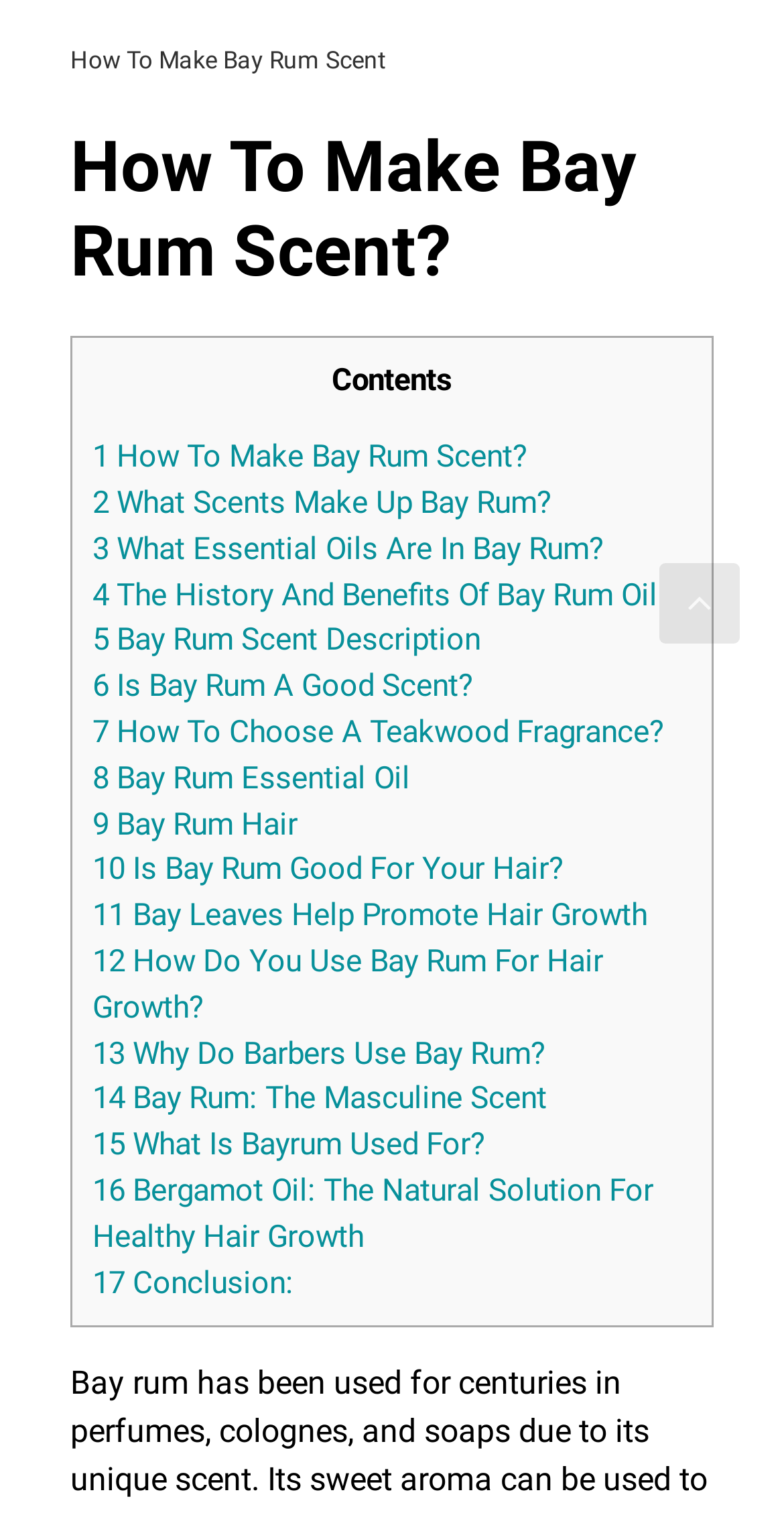Please determine the bounding box coordinates of the clickable area required to carry out the following instruction: "Click on 'What Scents Make Up Bay Rum?'". The coordinates must be four float numbers between 0 and 1, represented as [left, top, right, bottom].

[0.118, 0.32, 0.703, 0.344]